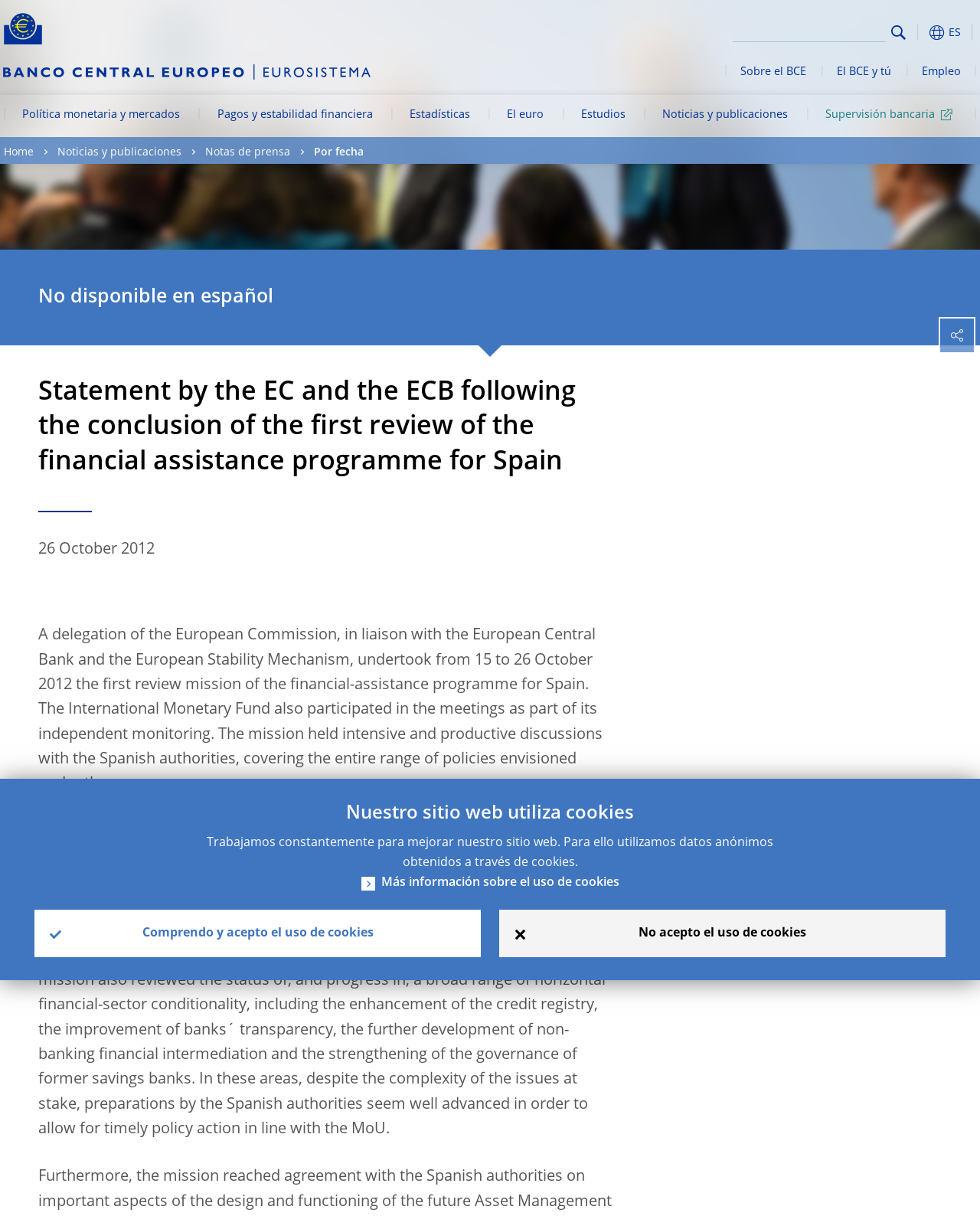Identify the bounding box coordinates for the UI element described as: "Estadísticas". The coordinates should be provided as four floats between 0 and 1: [left, top, right, bottom].

[0.399, 0.078, 0.499, 0.113]